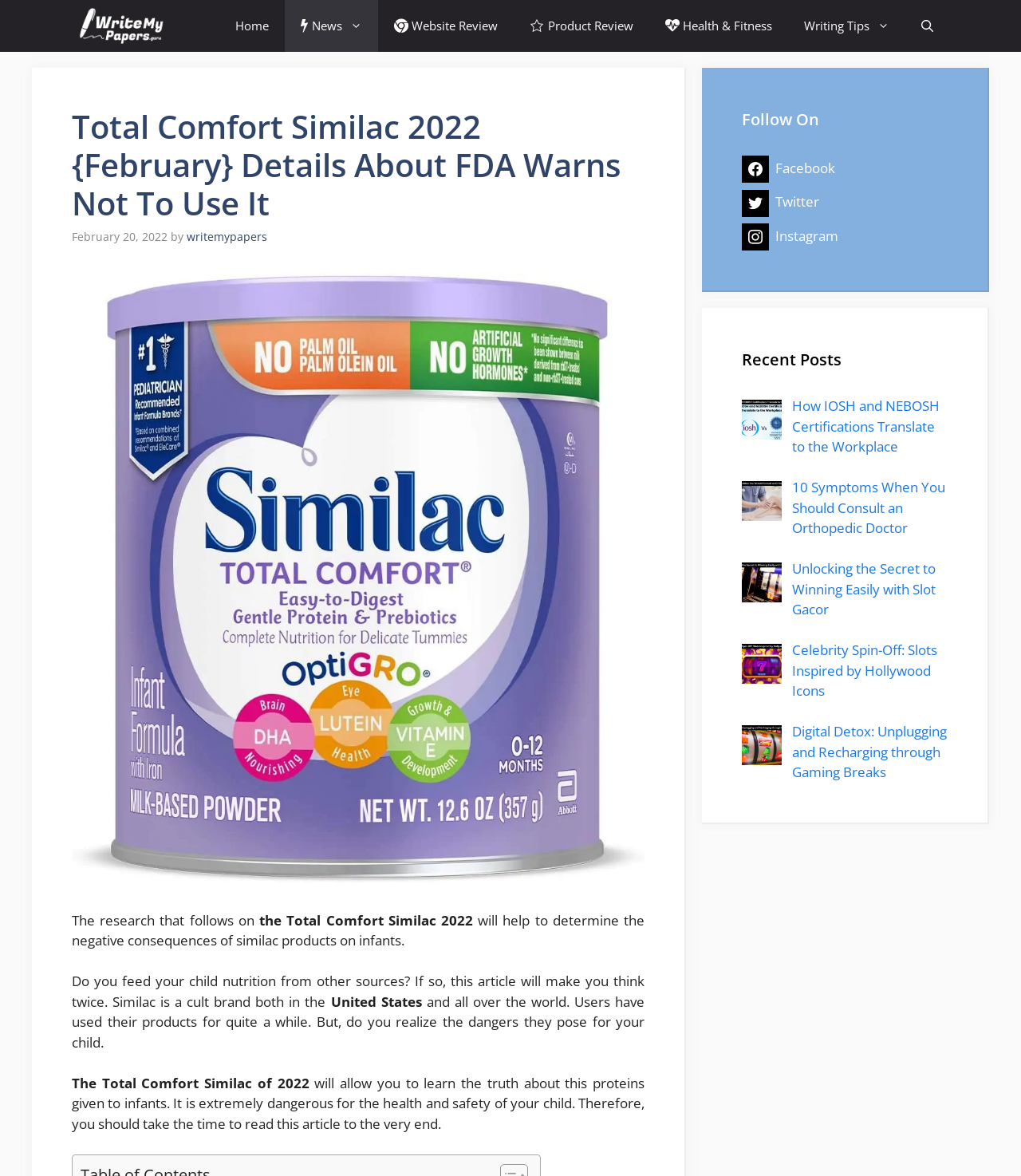Your task is to find and give the main heading text of the webpage.

Total Comfort Similac 2022 {February} Details About FDA Warns Not To Use It